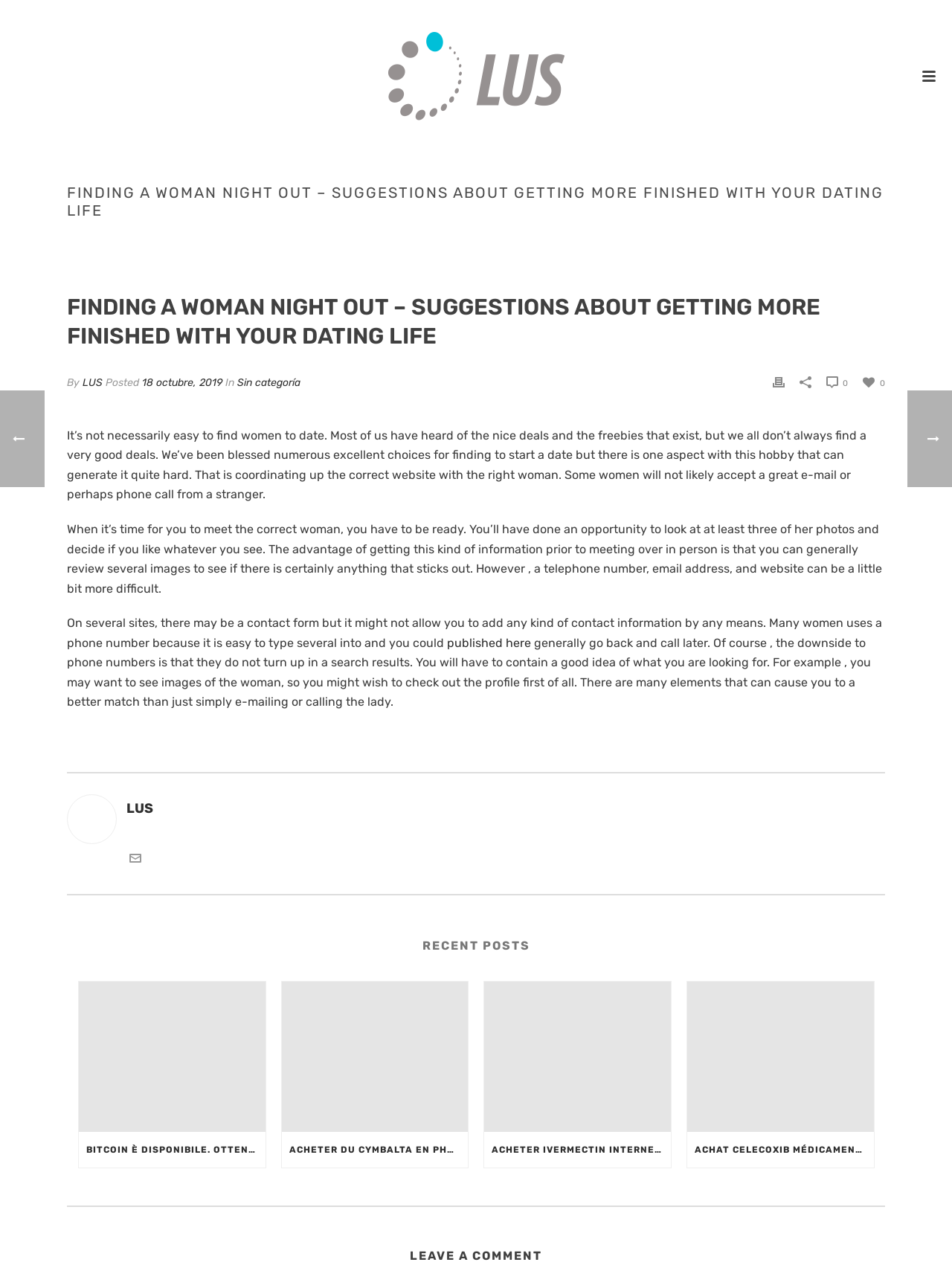Identify the bounding box coordinates of the element that should be clicked to fulfill this task: "Click the RECENT POSTS link". The coordinates should be provided as four float numbers between 0 and 1, i.e., [left, top, right, bottom].

[0.443, 0.742, 0.557, 0.753]